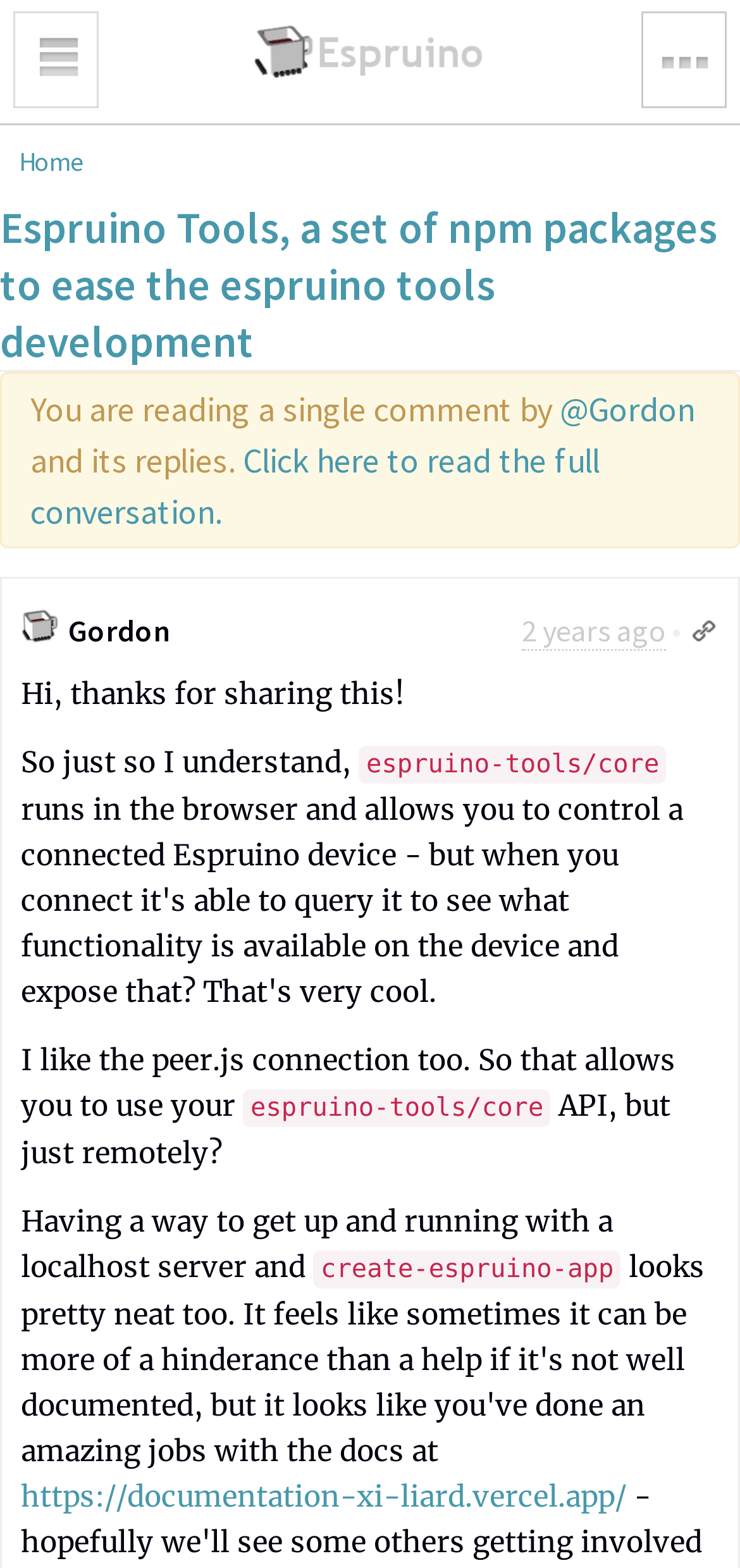What is the main heading of this webpage? Please extract and provide it.

Espruino Tools, a set of npm packages to ease the espruino tools development